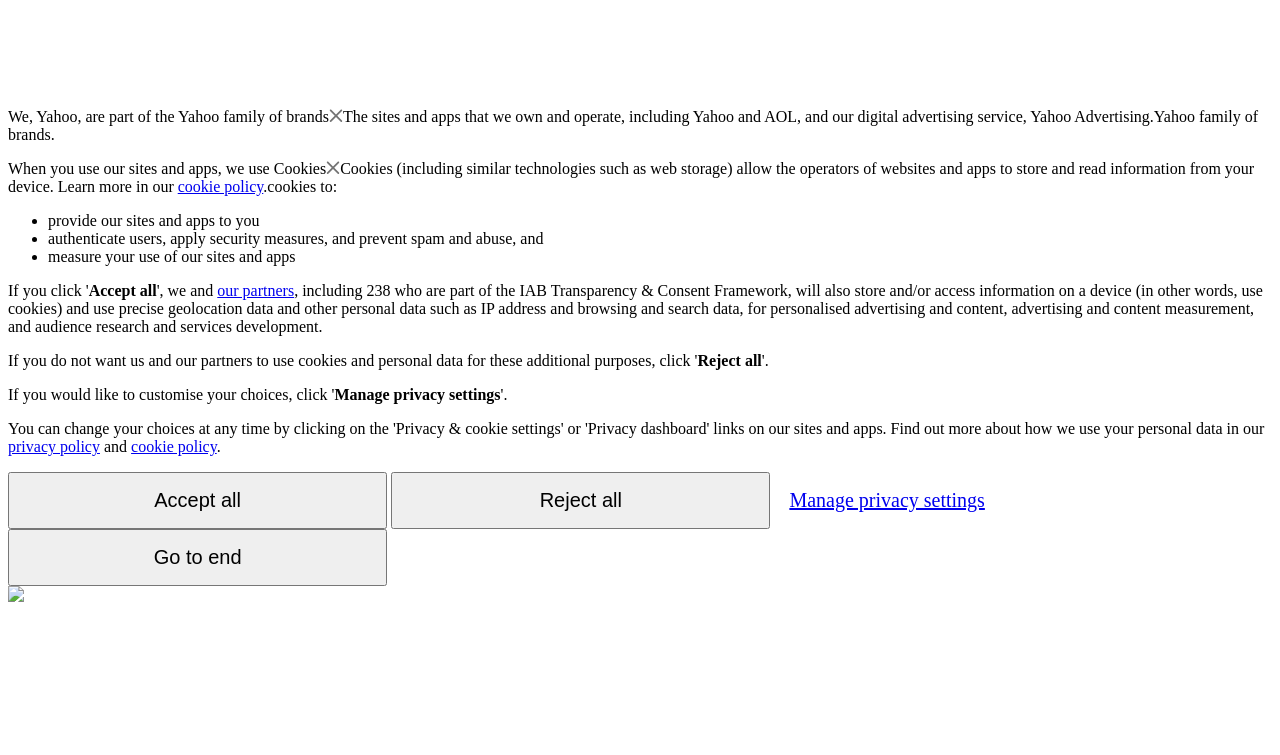Based on the provided description, "Reject all", find the bounding box of the corresponding UI element in the screenshot.

[0.306, 0.625, 0.602, 0.701]